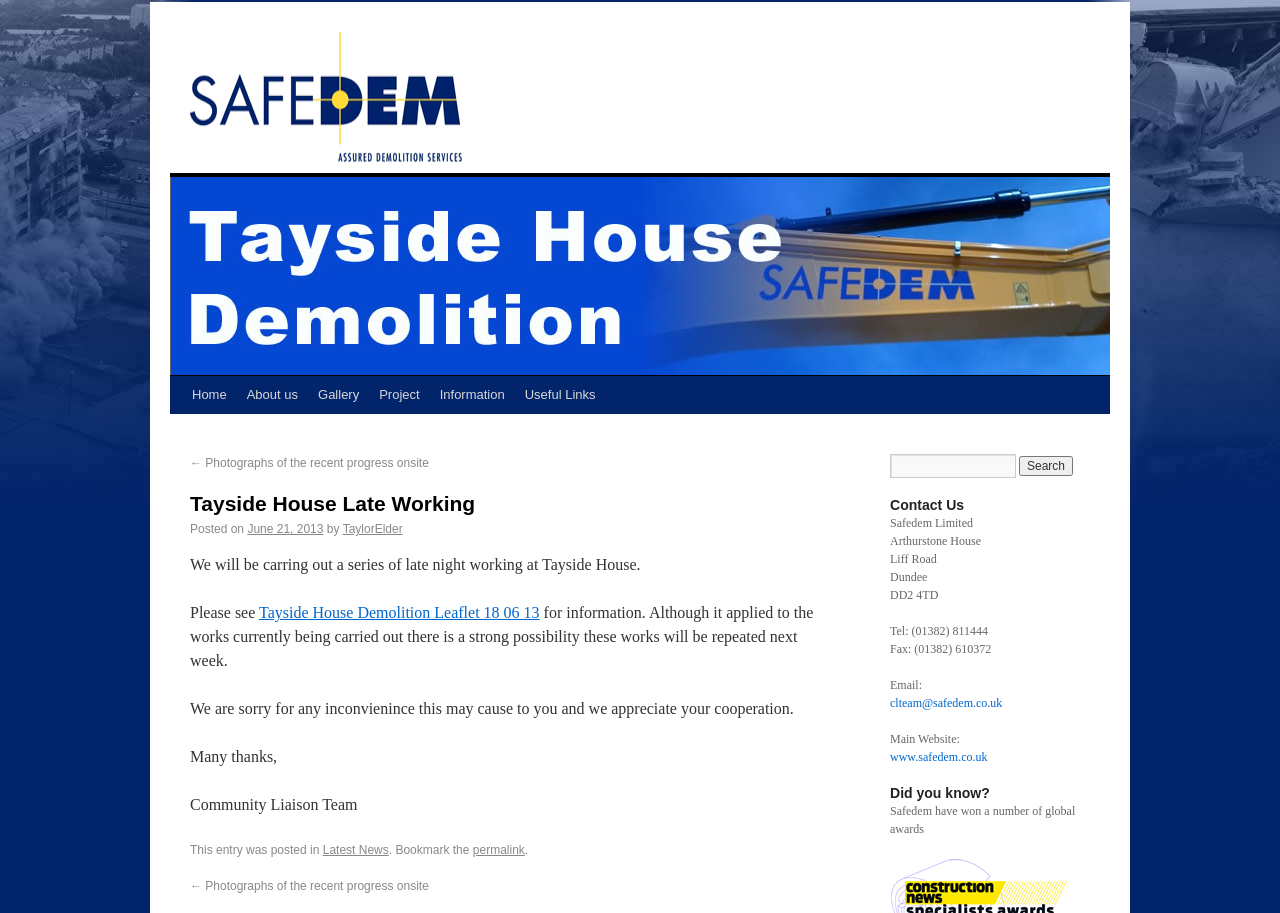Please predict the bounding box coordinates of the element's region where a click is necessary to complete the following instruction: "Search for something". The coordinates should be represented by four float numbers between 0 and 1, i.e., [left, top, right, bottom].

[0.695, 0.497, 0.794, 0.524]